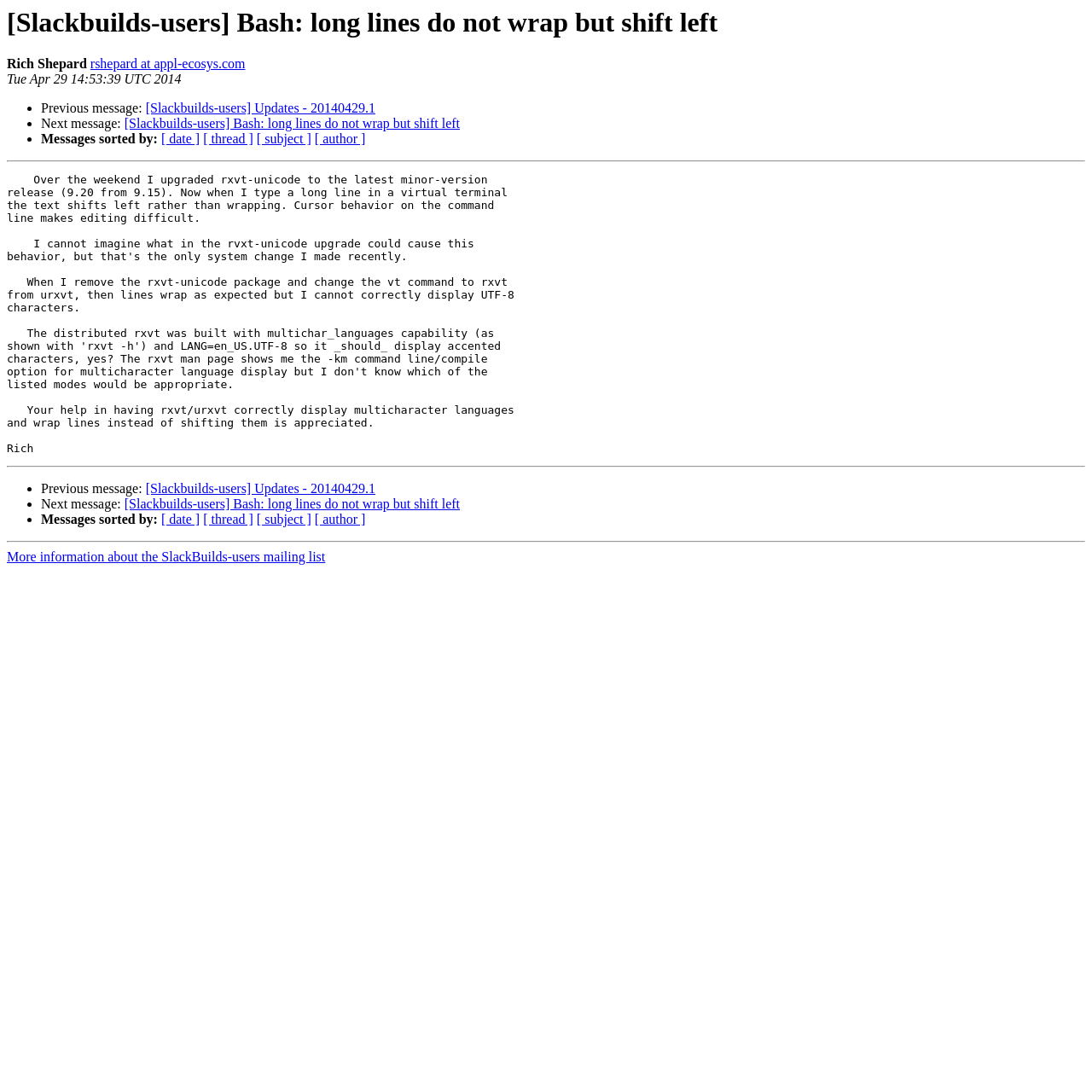Specify the bounding box coordinates of the element's region that should be clicked to achieve the following instruction: "View next message". The bounding box coordinates consist of four float numbers between 0 and 1, in the format [left, top, right, bottom].

[0.038, 0.107, 0.114, 0.12]